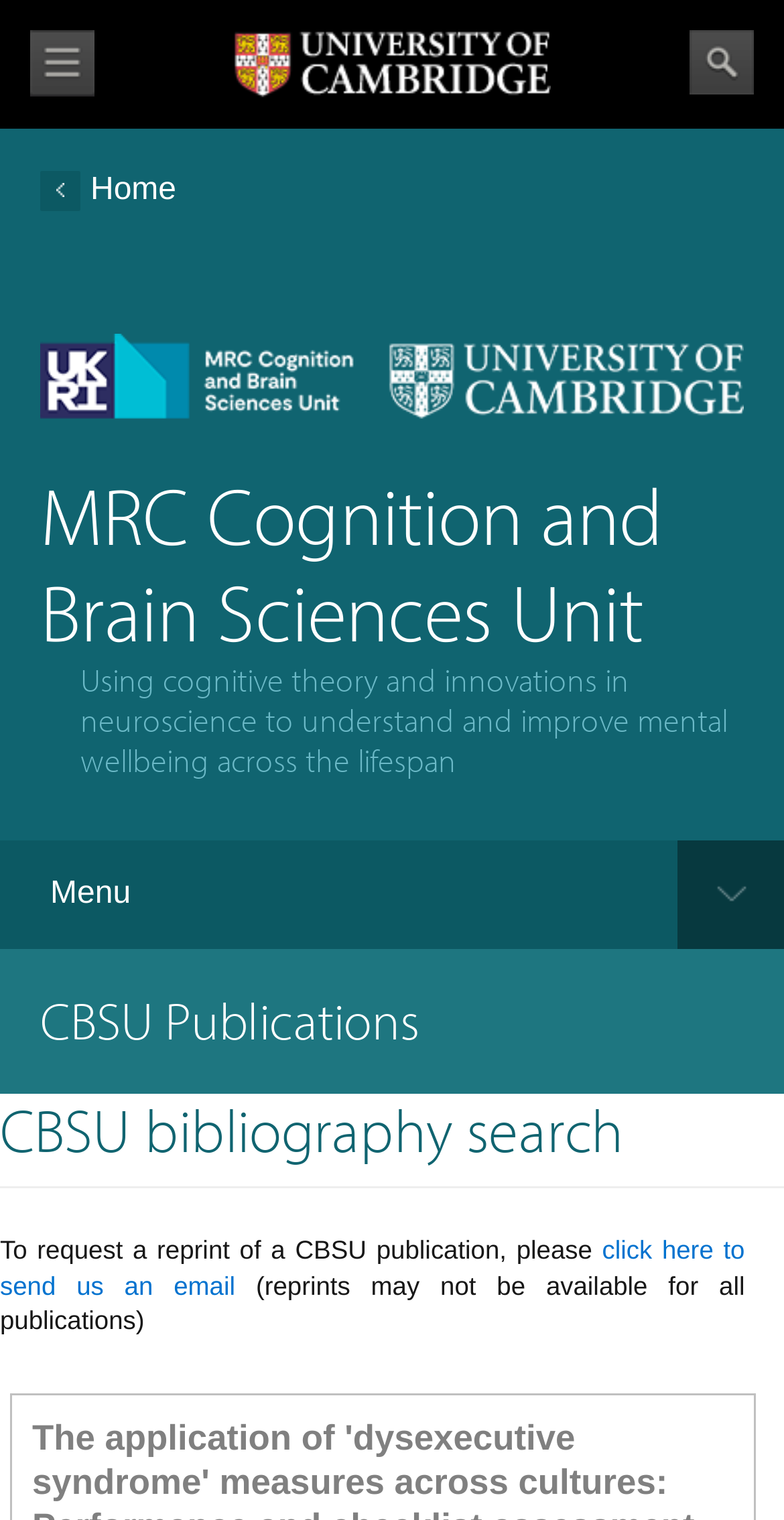What is the name of the unit?
Make sure to answer the question with a detailed and comprehensive explanation.

I found the answer by looking at the heading element with the text 'MRC Cognition and Brain Sciences Unit' which is located at the top of the page, indicating the name of the unit.